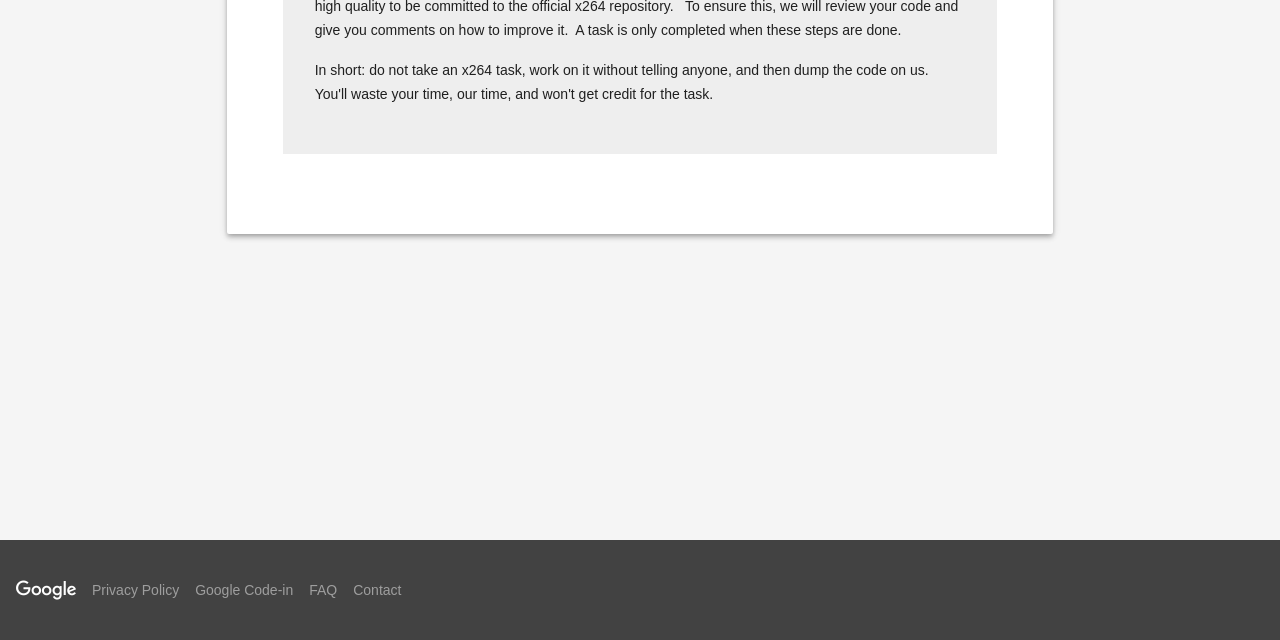Please provide the bounding box coordinates in the format (top-left x, top-left y, bottom-right x, bottom-right y). Remember, all values are floating point numbers between 0 and 1. What is the bounding box coordinate of the region described as: FAQ

[0.242, 0.909, 0.263, 0.934]